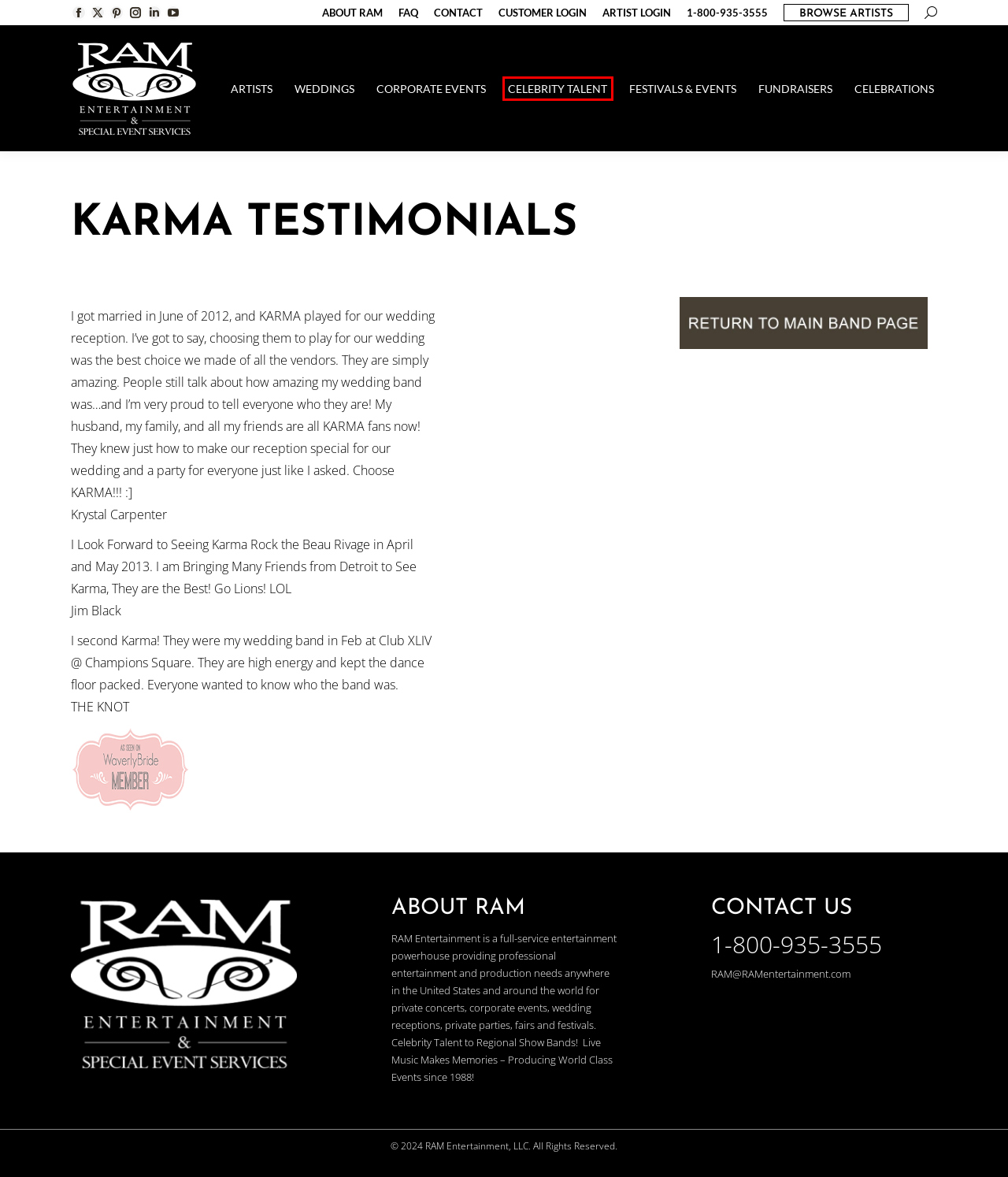Given a screenshot of a webpage with a red bounding box around an element, choose the most appropriate webpage description for the new page displayed after clicking the element within the bounding box. Here are the candidates:
A. Browse More Bands - RAM Entertainment
B. Karma - RAM Entertainment
C. RAM Entertainment: Wedding, Corporate Event Entertaiment
D. Celebrity Talent - Event Entertainment - RAM Entertainment
E. weddings - RAM Entertainment
F. About - RAM Entertainment and Event Producer Russ Madry
G. RAM Entertainment - Frequently Asked Questions
H. Fundraiser Event Entertainment - RAM Entertainment

D